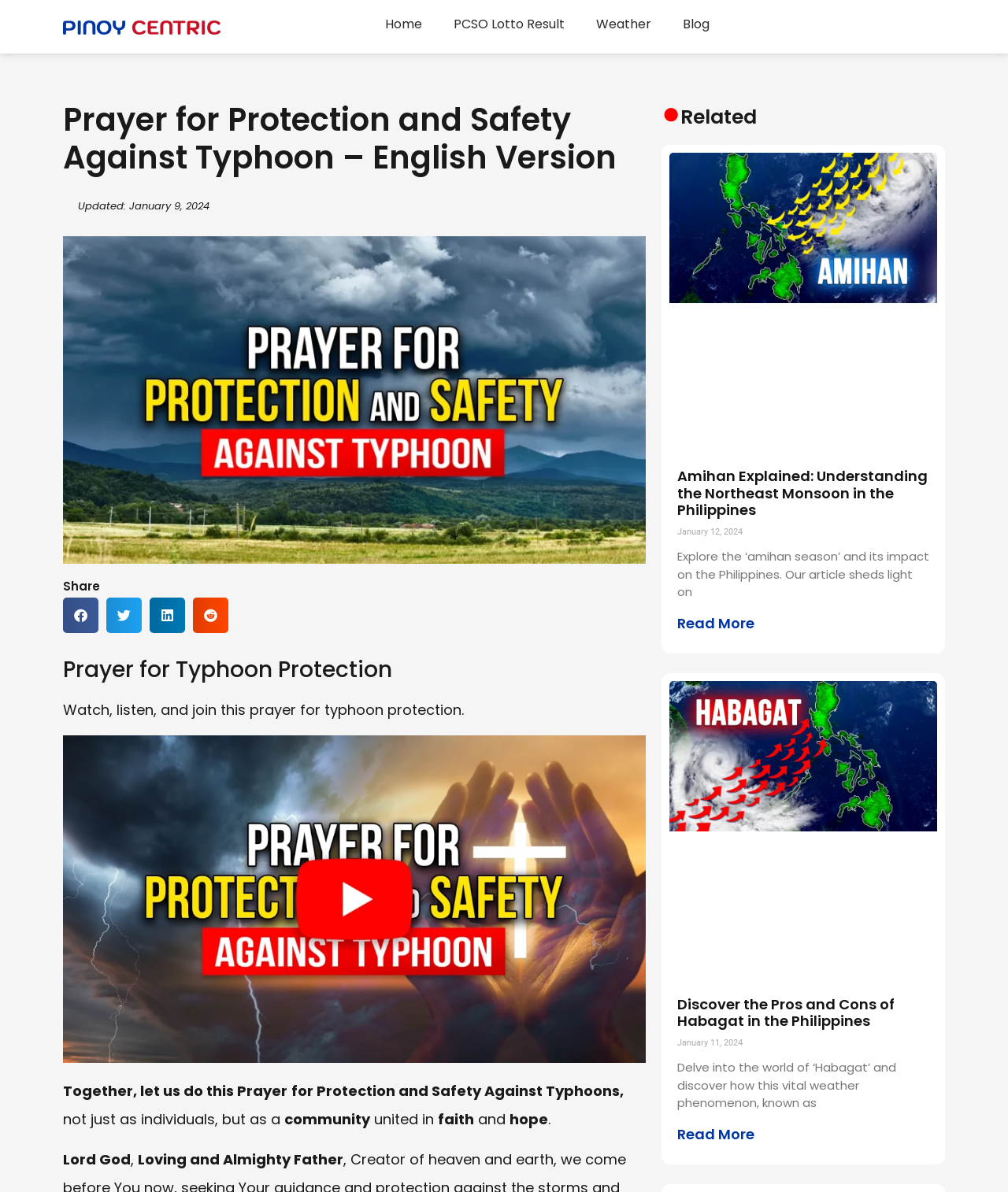Please reply to the following question with a single word or a short phrase:
What is the topic of the prayer?

Typhoon Protection